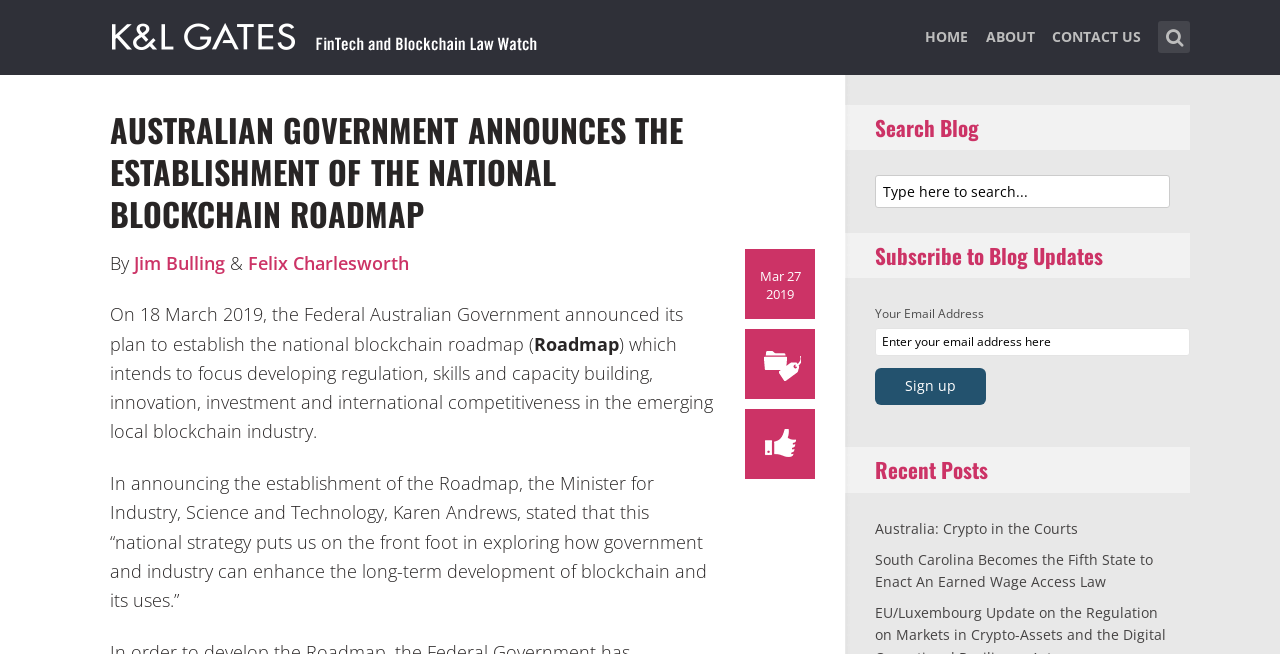Elaborate on the webpage's design and content in a detailed caption.

The webpage appears to be a blog post from FinTech and Blockchain Law Watch, with the title "Australian Government announces the establishment of the national blockchain roadmap". 

At the top of the page, there is a navigation menu with links to "HOME", "ABOUT", and "CONTACT US". On the right side of the navigation menu, there is a search bar with a placeholder text "Type here to search...". 

Below the navigation menu, there is a header section with a large heading that repeats the title of the blog post. 

The main content of the blog post is divided into several sections. The first section has a date "Mar 27 2019" and is written by "Jim Bulling" and "Felix Charlesworth". The section describes the Australian Government's plan to establish a national blockchain roadmap, which aims to focus on developing regulation, skills, and capacity building, innovation, investment, and international competitiveness in the emerging local blockchain industry. 

The rest of the page is dedicated to various sections, including a search blog section, a subscribe to blog updates section, and a recent posts section. The recent posts section lists two recent blog posts, "Australia: Crypto in the Courts" and "South Carolina Becomes the Fifth State to Enact An Earned Wage Access Law".